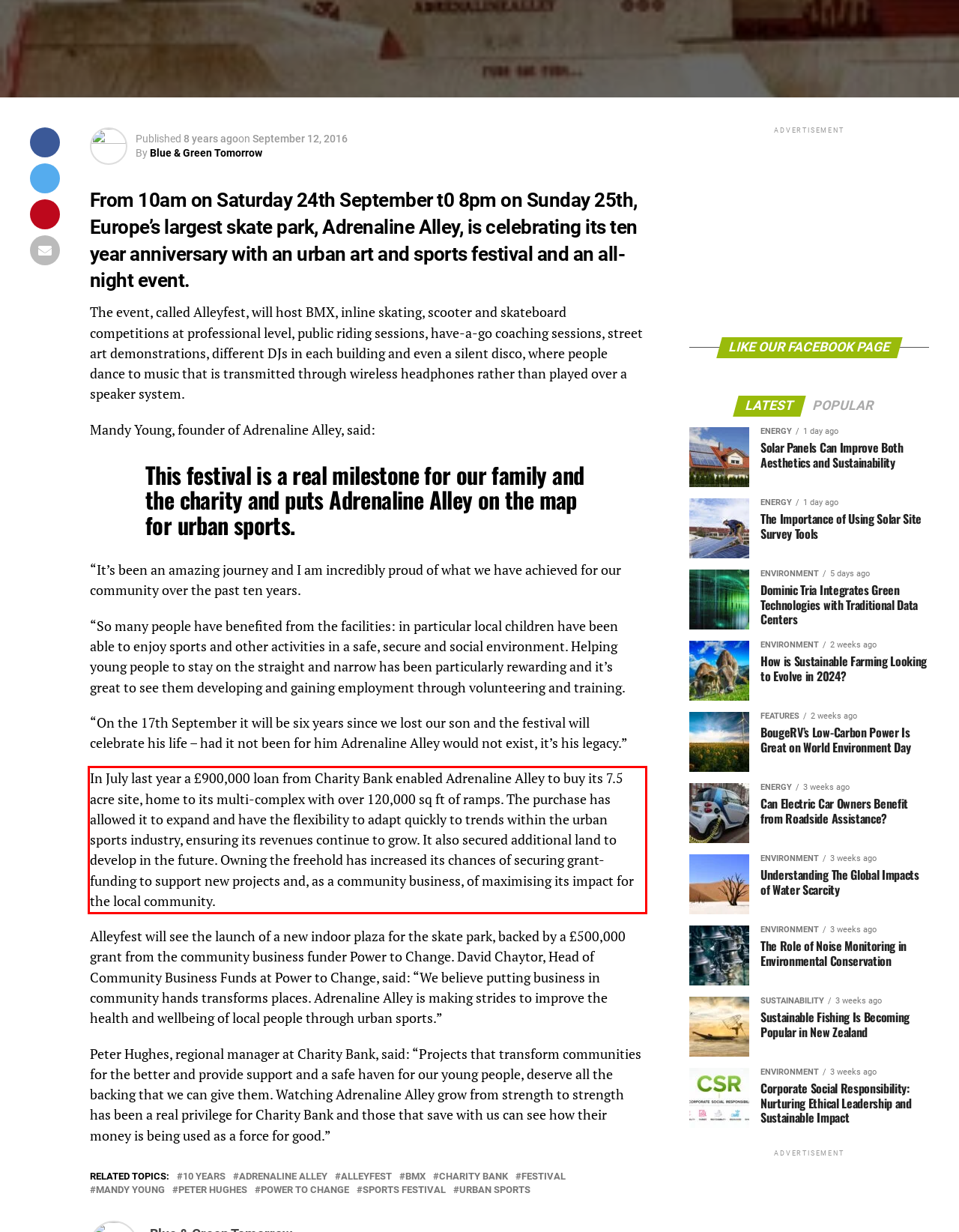Please examine the webpage screenshot and extract the text within the red bounding box using OCR.

In July last year a £900,000 loan from Charity Bank enabled Adrenaline Alley to buy its 7.5 acre site, home to its multi-complex with over 120,000 sq ft of ramps. The purchase has allowed it to expand and have the flexibility to adapt quickly to trends within the urban sports industry, ensuring its revenues continue to grow. It also secured additional land to develop in the future. Owning the freehold has increased its chances of securing grant-funding to support new projects and, as a community business, of maximising its impact for the local community.